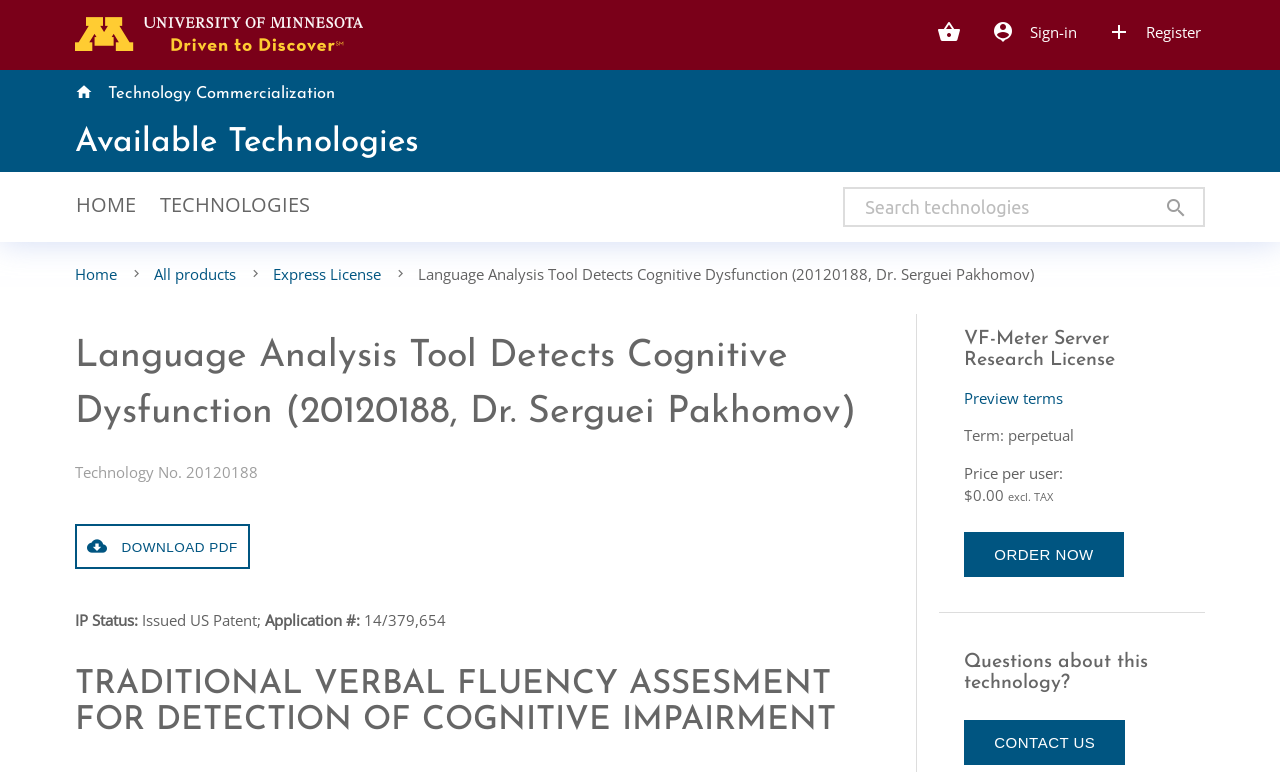Find the bounding box coordinates for the area that should be clicked to accomplish the instruction: "Search for technologies".

[0.66, 0.245, 0.94, 0.292]